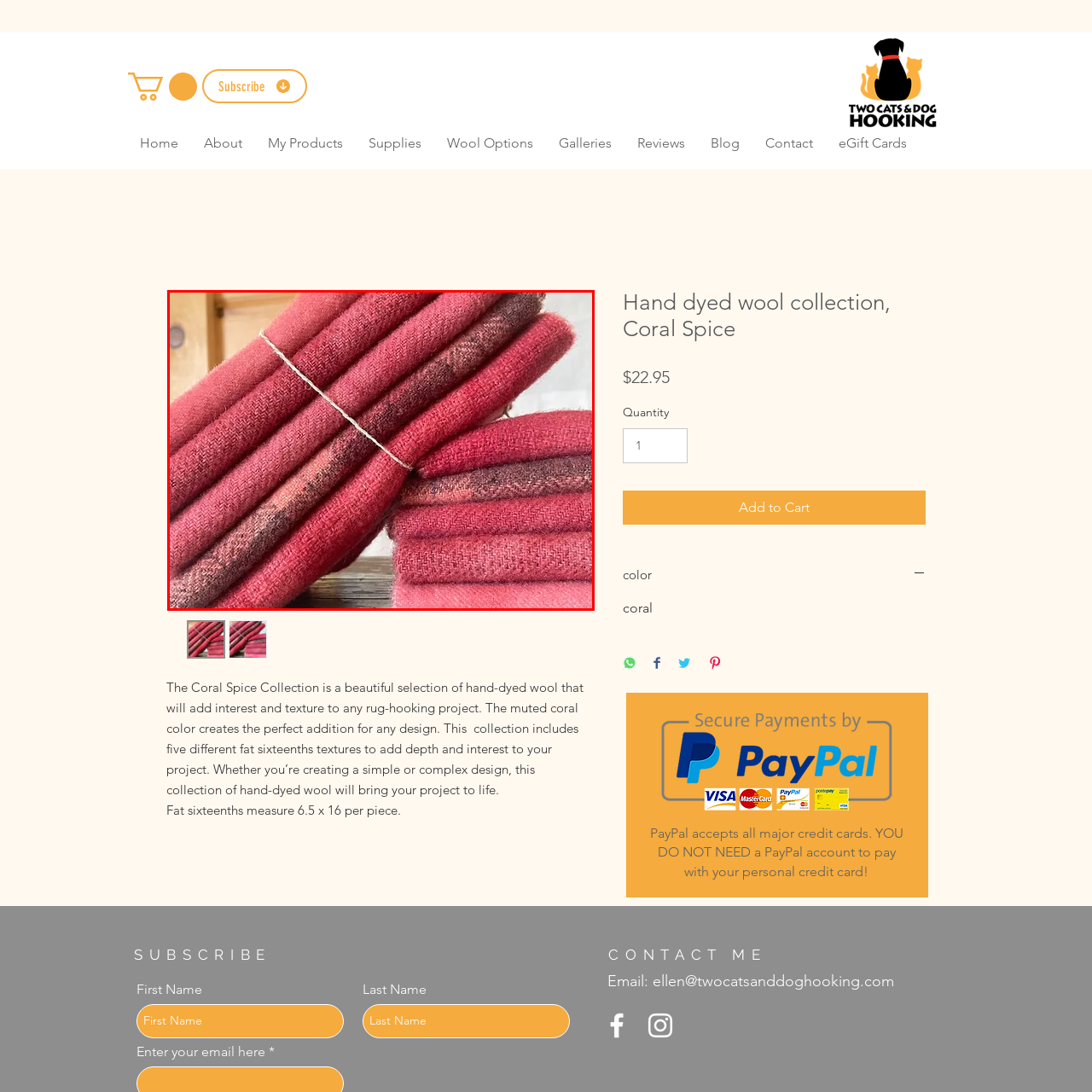What is the size of each piece in the 'Coral Spice' collection?
Look at the image enclosed by the red bounding box and give a detailed answer using the visual information available in the image.

According to the caption, each piece in the 'Coral Spice' collection measures 6.5 x 16 inches, which is the size of the fat sixteenths.